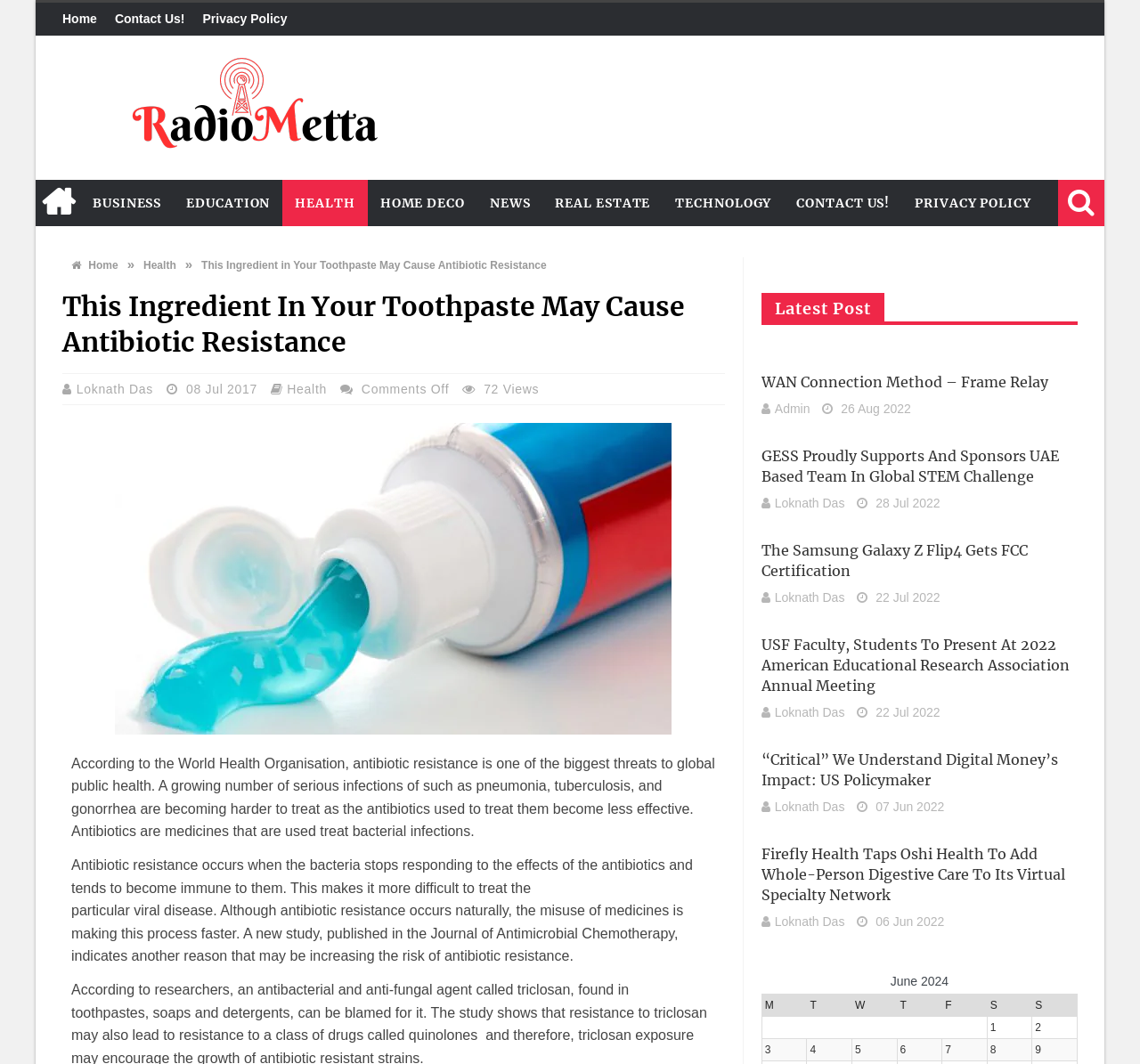Identify the bounding box of the UI component described as: "Loknath Das".

[0.68, 0.555, 0.741, 0.568]